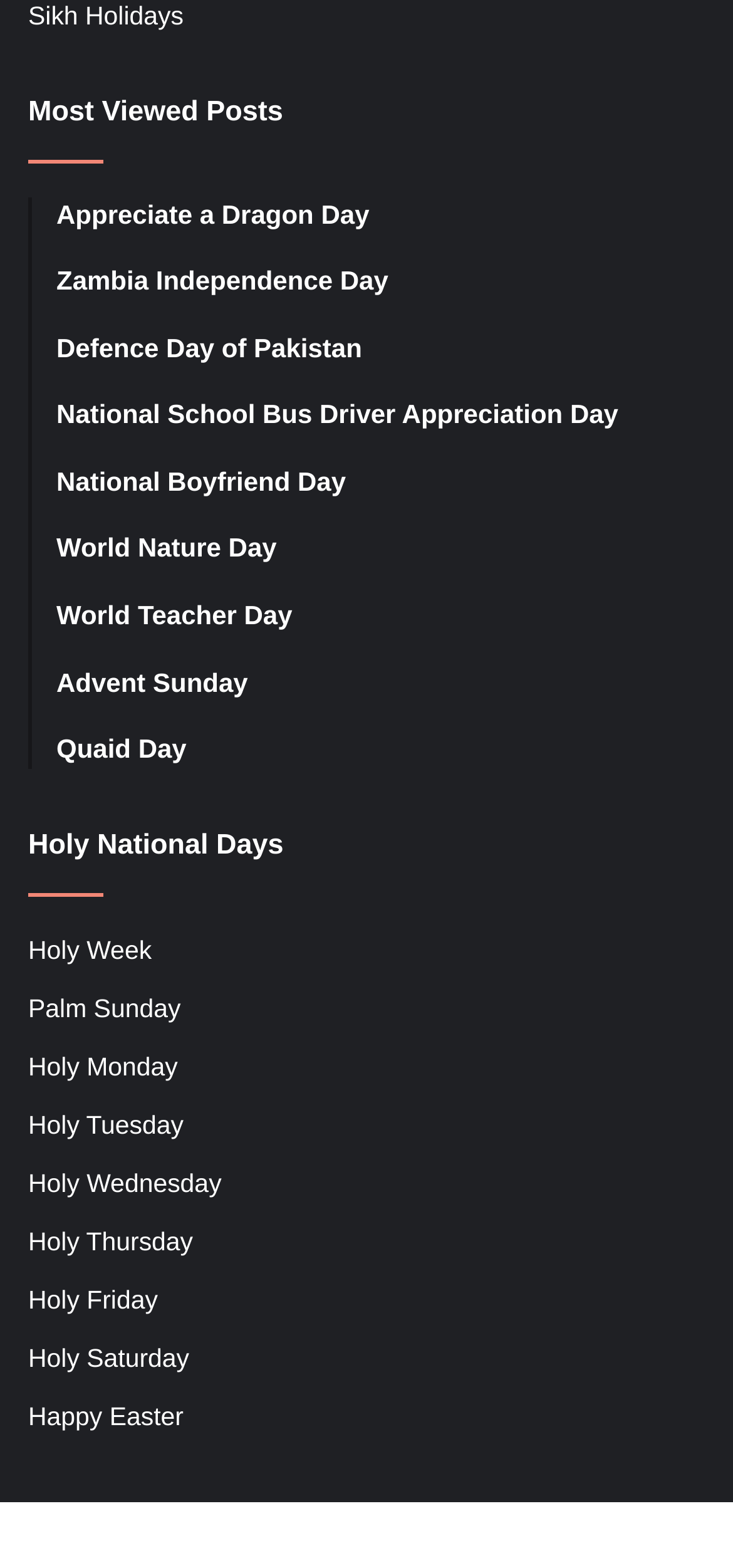Provide a short, one-word or phrase answer to the question below:
What is the last holiday listed in the second section?

Happy Easter